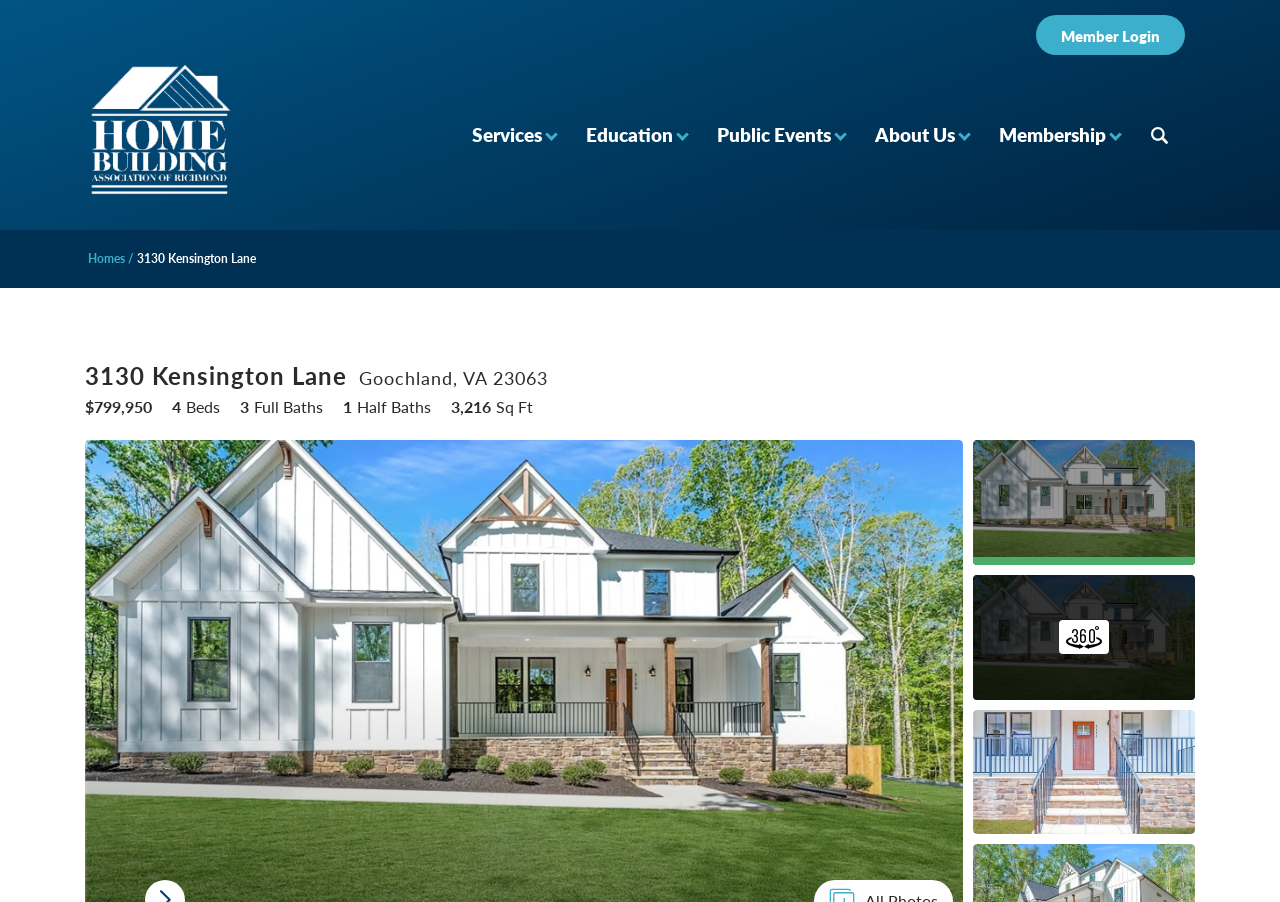Identify the bounding box coordinates of the clickable region necessary to fulfill the following instruction: "Click the Homes link". The bounding box coordinates should be four float numbers between 0 and 1, i.e., [left, top, right, bottom].

[0.069, 0.277, 0.098, 0.296]